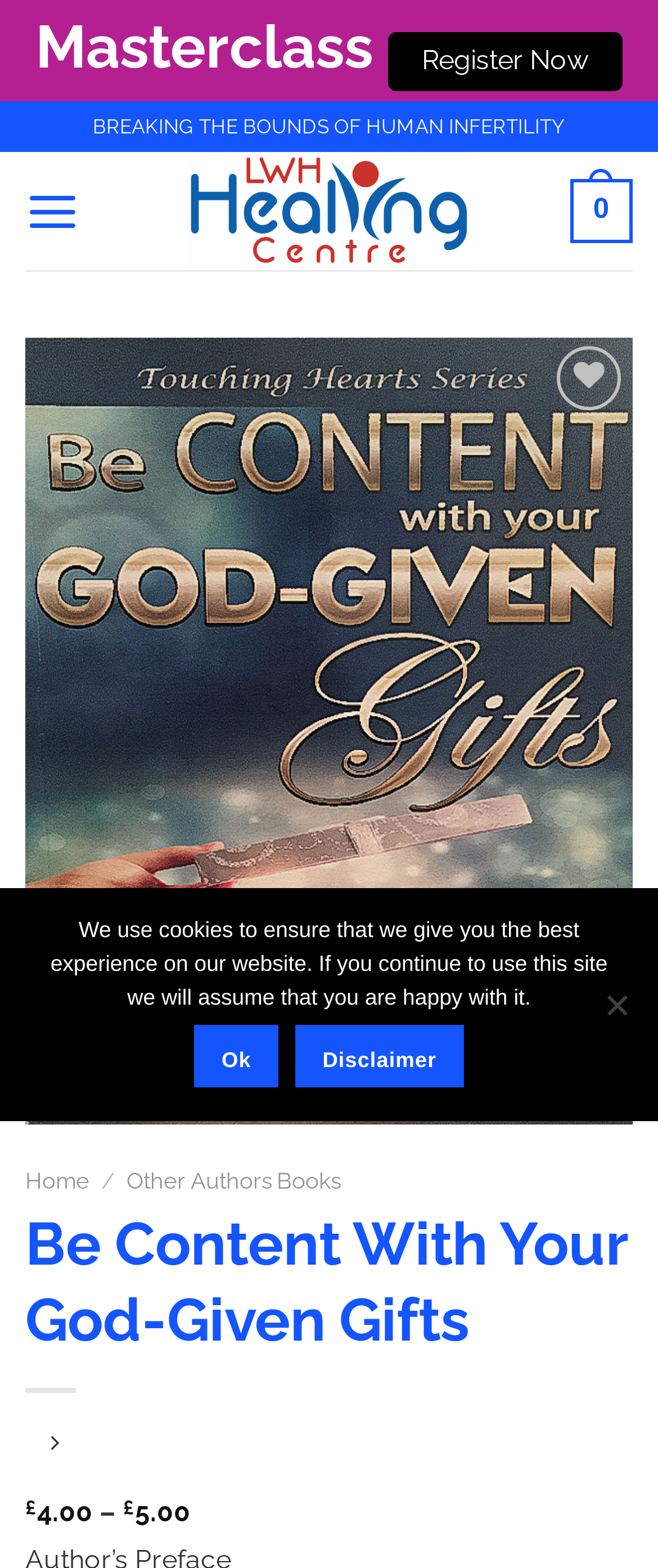Locate the bounding box coordinates of the clickable area needed to fulfill the instruction: "Open the menu".

[0.038, 0.103, 0.121, 0.166]